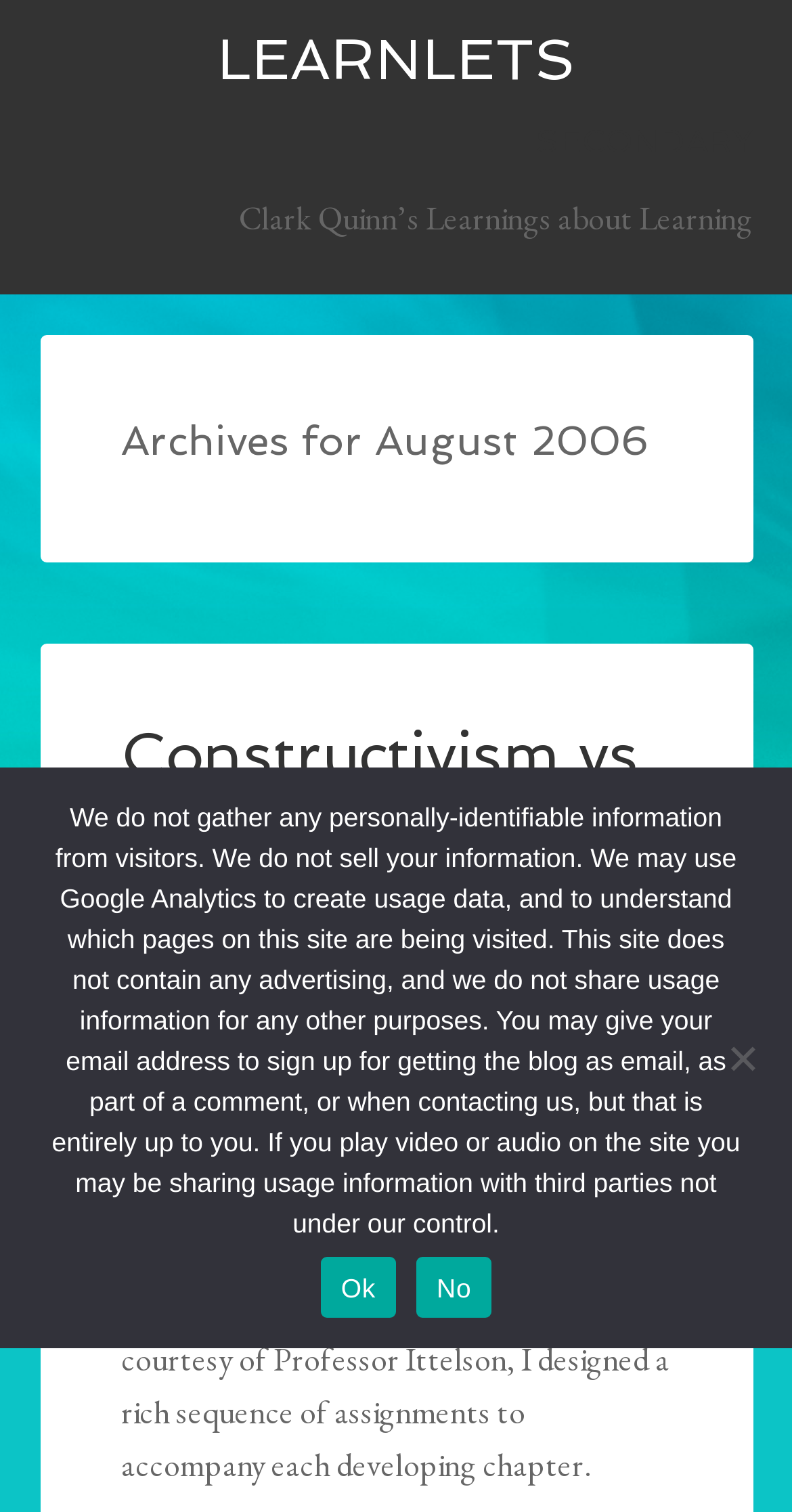Elaborate on the webpage's design and content in a detailed caption.

The webpage is titled "August 2006 - Learnlets" and has a prominent link to "LEARNLETS" at the top center of the page. Below this link, there is a heading that reads "SECONDARY" spanning almost the entire width of the page. 

To the right of the "SECONDARY" heading, there is a static text element that displays "Clark Quinn’s Learnings about Learning". 

Further down the page, there is a section titled "Archives for August 2006" which contains a list of articles. The first article is titled "Constructivism vs Criticism" and has a link to the article, a timestamp showing "31 August 2006", and the author's name "Clark". Below this article, there is a paragraph of text discussing constructivism and its relation to the author's teaching experience. 

The page also has a dialog box at the bottom, titled "Cookie Notice", which provides information about the website's privacy policy and usage of Google Analytics. The dialog box has two buttons, "Ok" and "No", allowing users to accept or decline the terms.